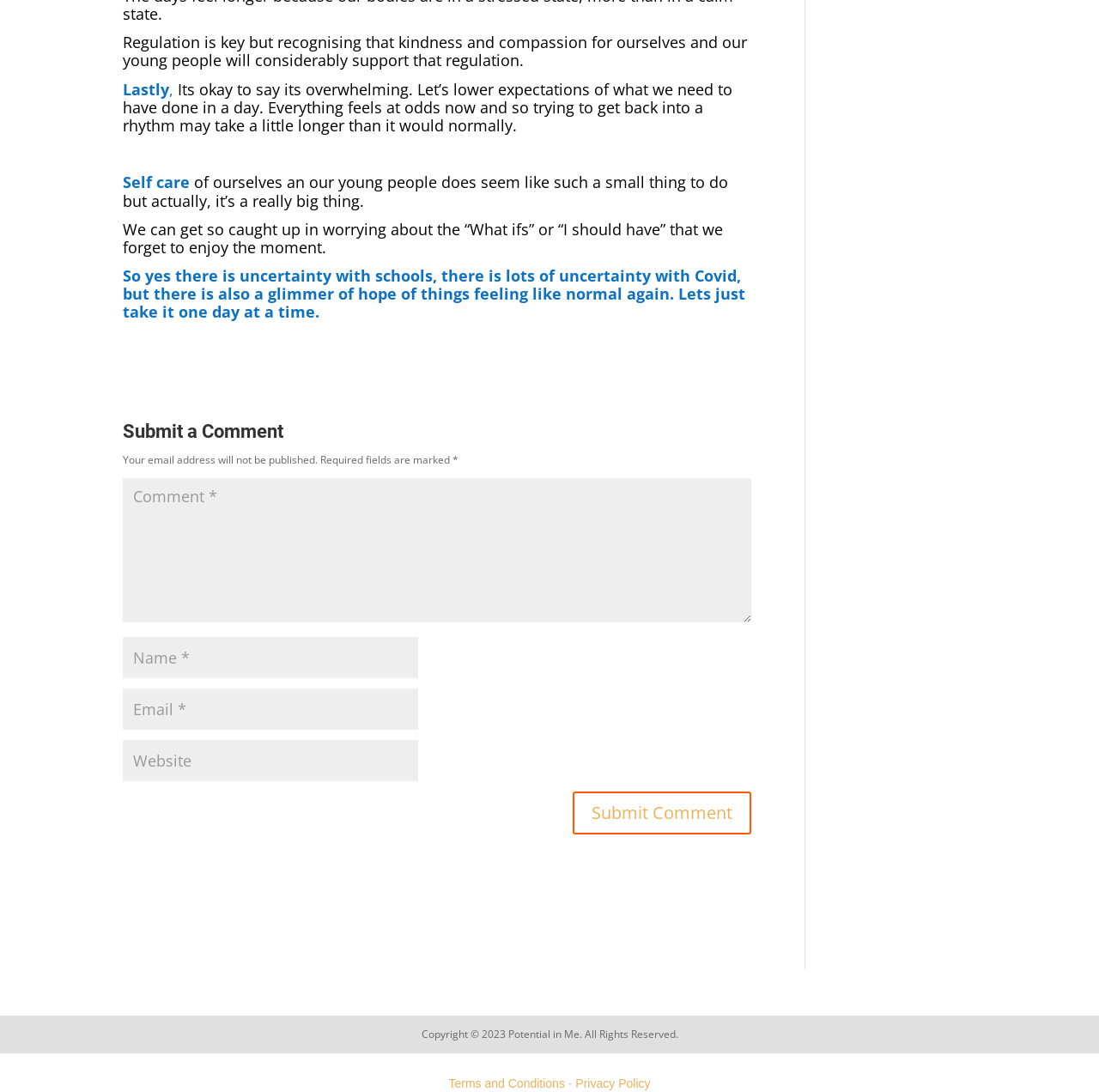Using the information shown in the image, answer the question with as much detail as possible: What is the copyright year?

The copyright year is 2023, as stated in the footer of the webpage, 'Copyright © 2023 Potential in Me. All Rights Reserved.'